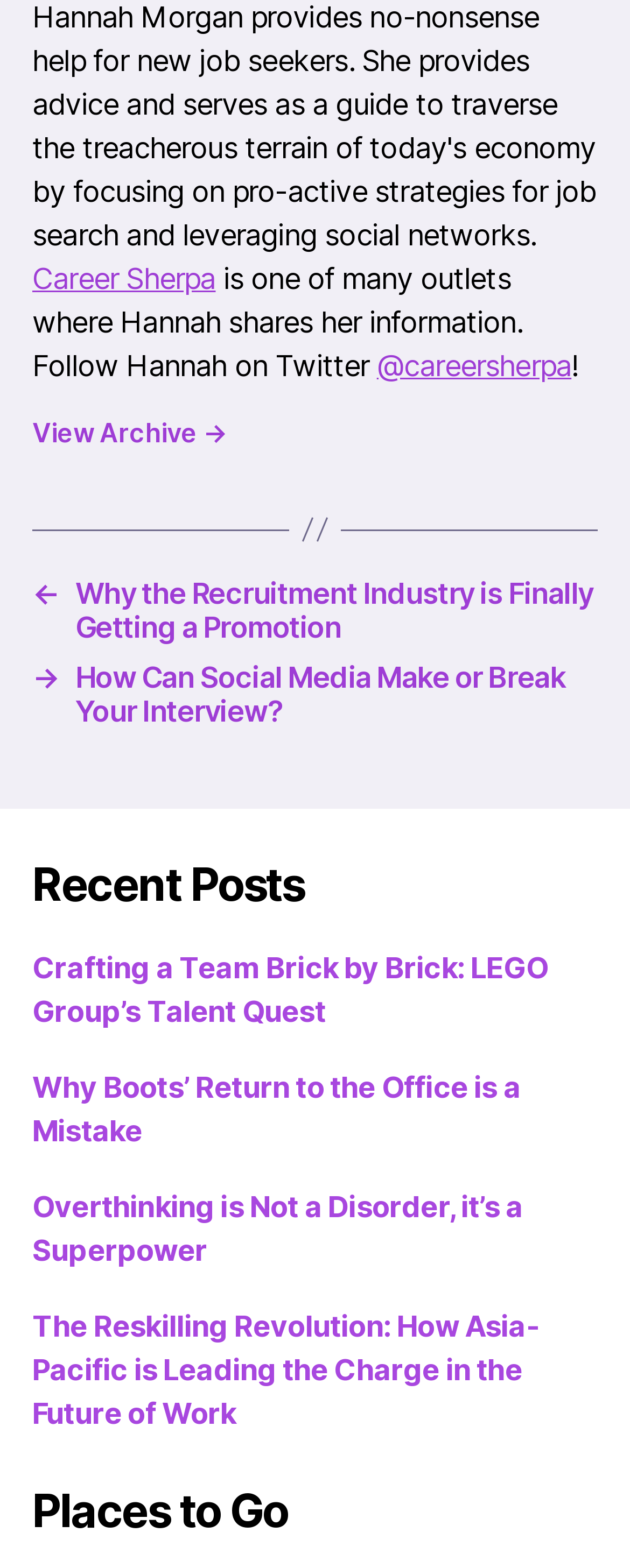Can you identify the bounding box coordinates of the clickable region needed to carry out this instruction: 'Explore the Recent Posts'? The coordinates should be four float numbers within the range of 0 to 1, stated as [left, top, right, bottom].

[0.051, 0.603, 0.949, 0.915]